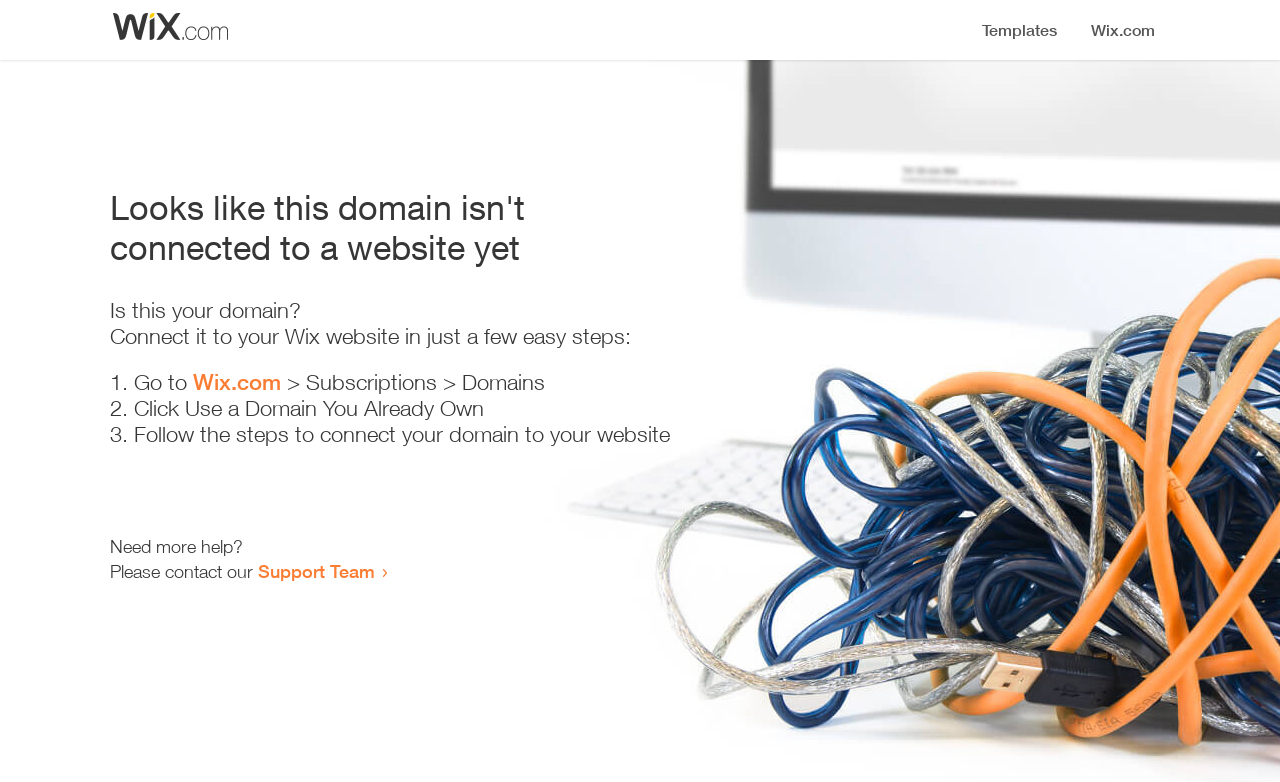From the webpage screenshot, predict the bounding box of the UI element that matches this description: "Wix.com".

[0.151, 0.472, 0.22, 0.505]